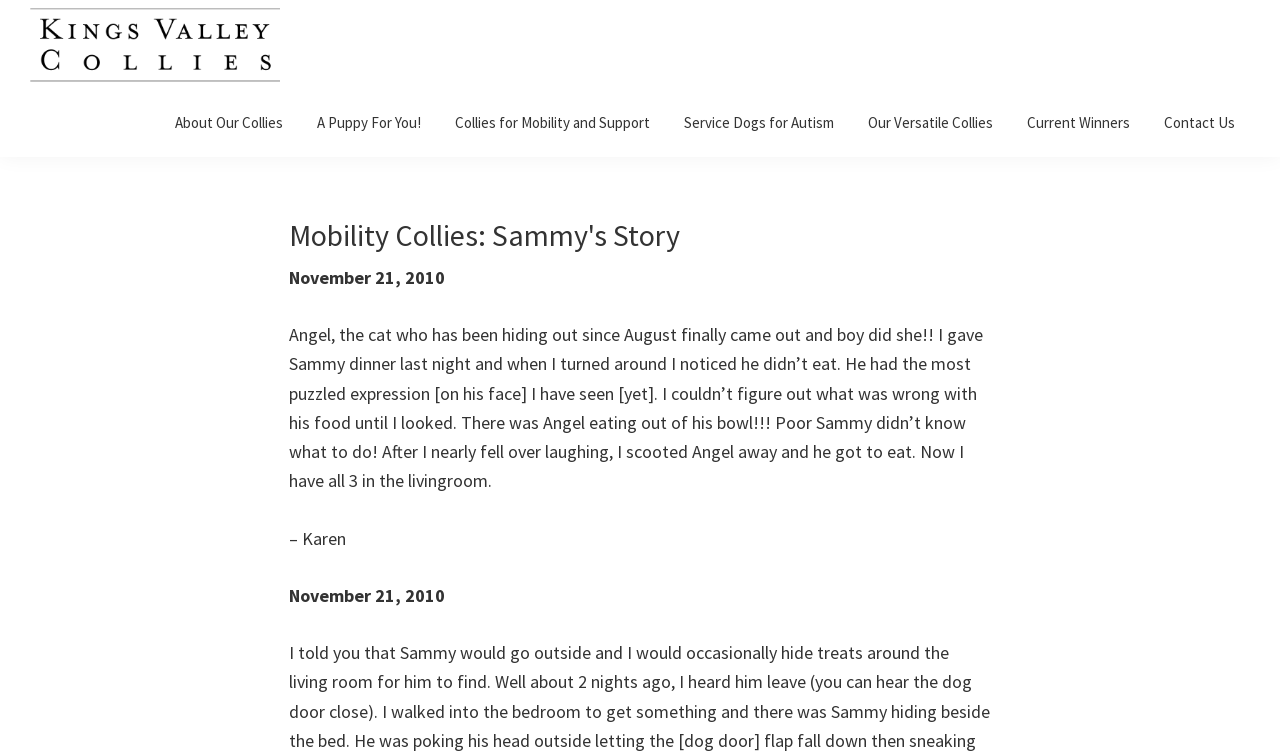Refer to the screenshot and answer the following question in detail:
What is the date of the story?

I found the date of the story by looking at the static text element with the text 'November 21, 2010' which is likely to be the date of the story.